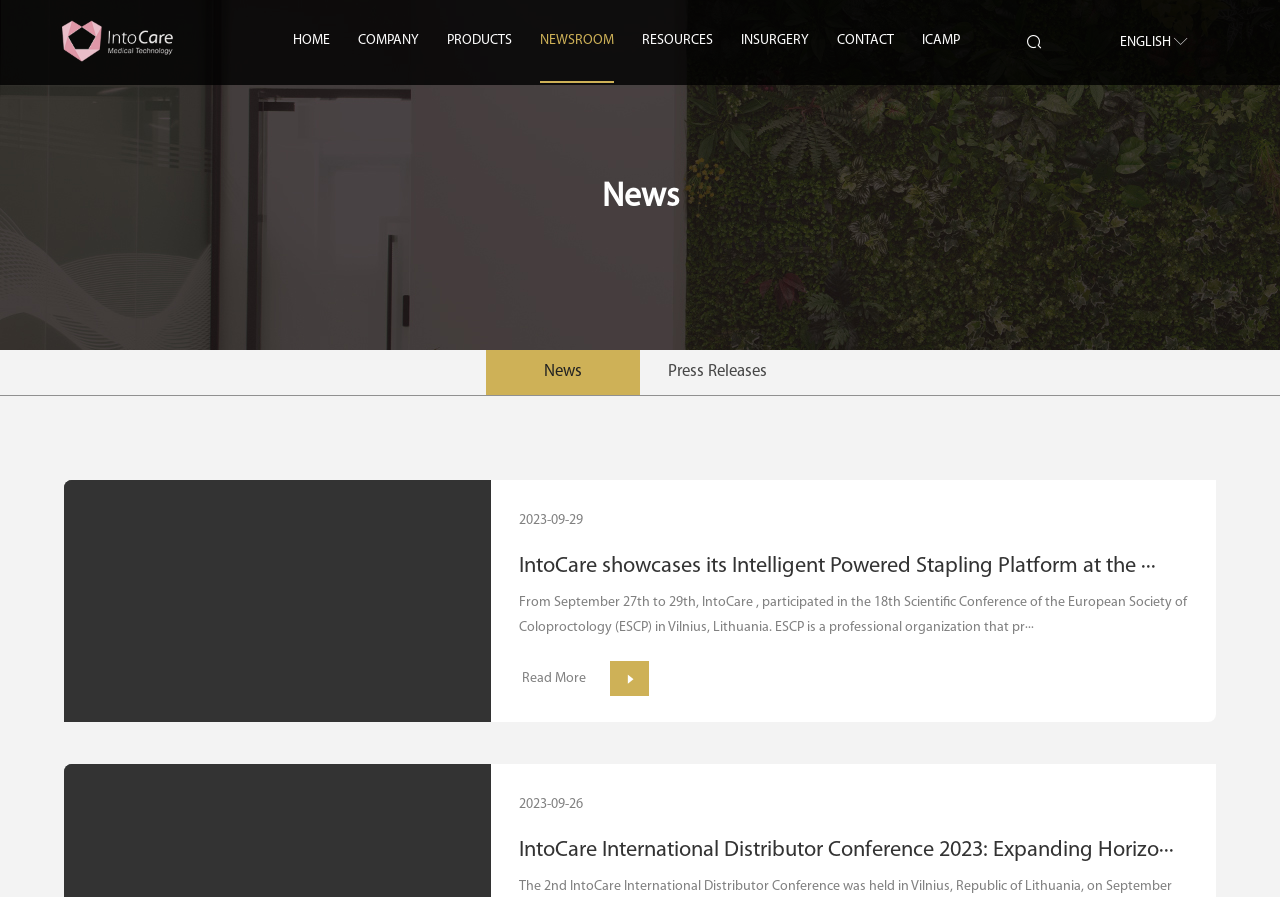How many news articles are displayed on this webpage? Refer to the image and provide a one-word or short phrase answer.

2